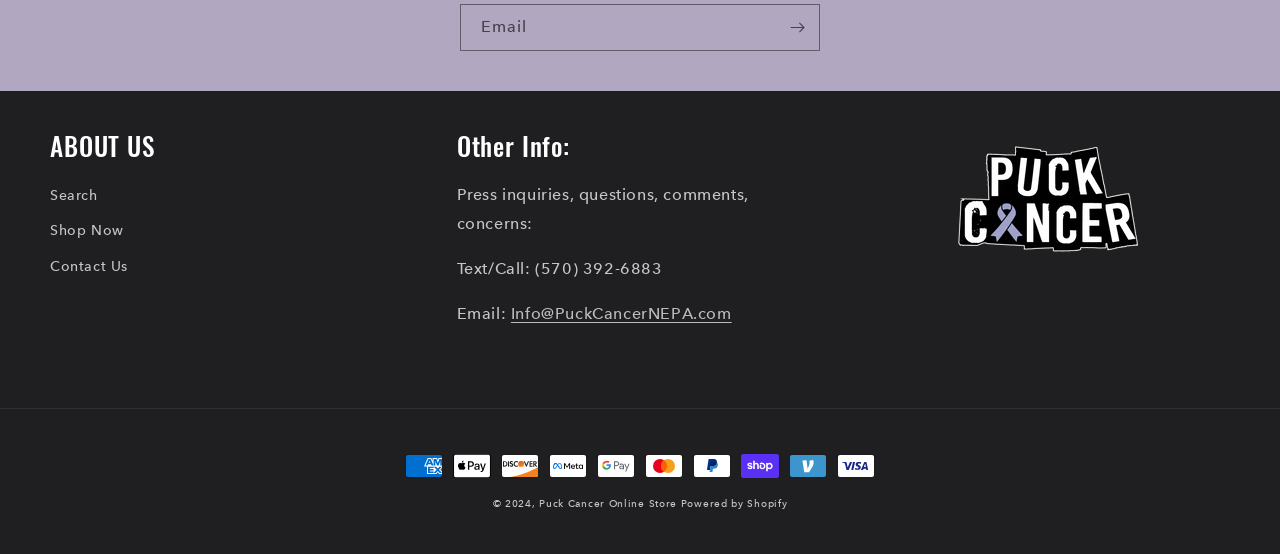Based on the element description BLOG, identify the bounding box coordinates for the UI element. The coordinates should be in the format (top-left x, top-left y, bottom-right x, bottom-right y) and within the 0 to 1 range.

None